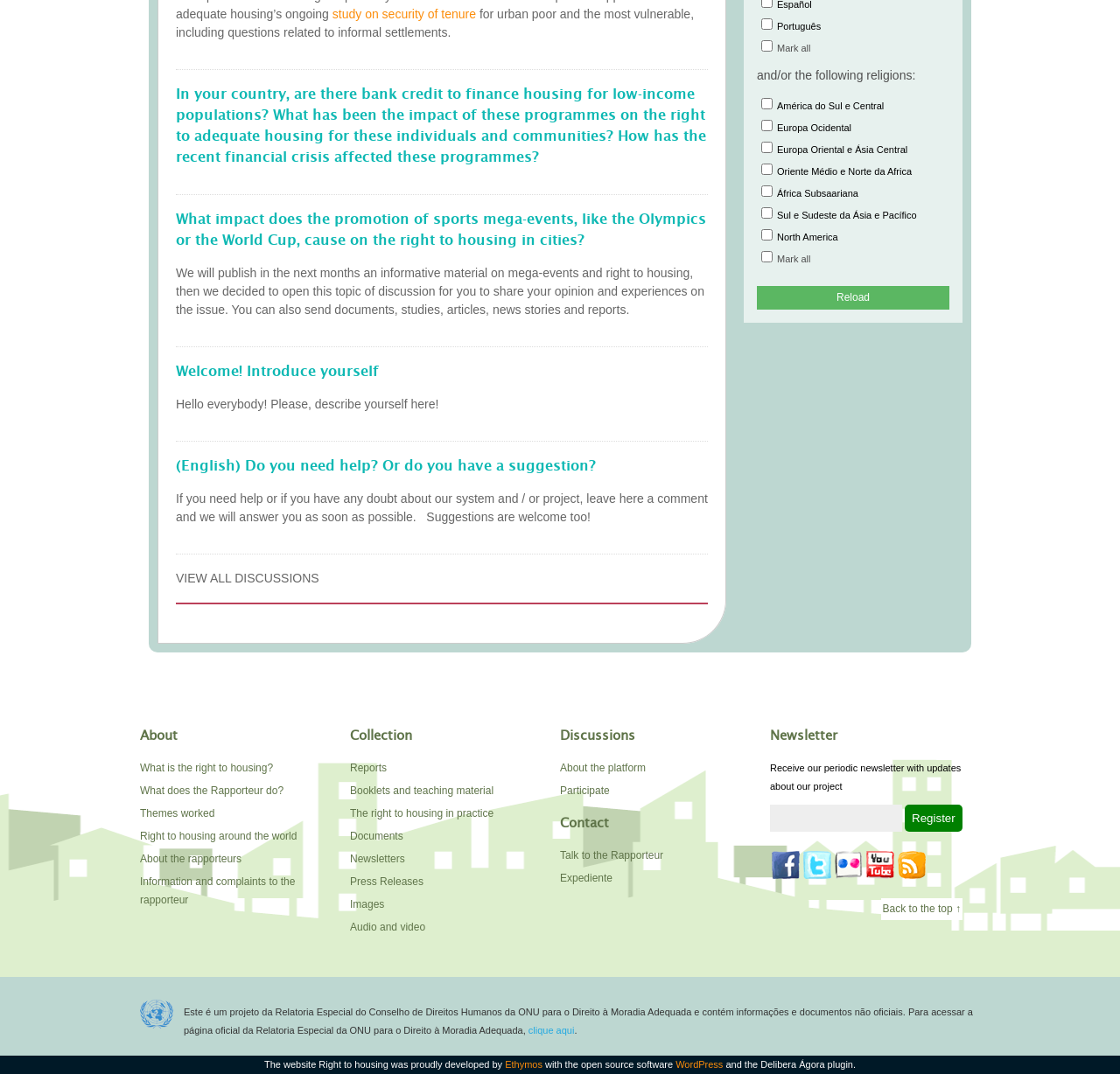Identify the coordinates of the bounding box for the element described below: "study on security of tenure". Return the coordinates as four float numbers between 0 and 1: [left, top, right, bottom].

[0.297, 0.007, 0.425, 0.02]